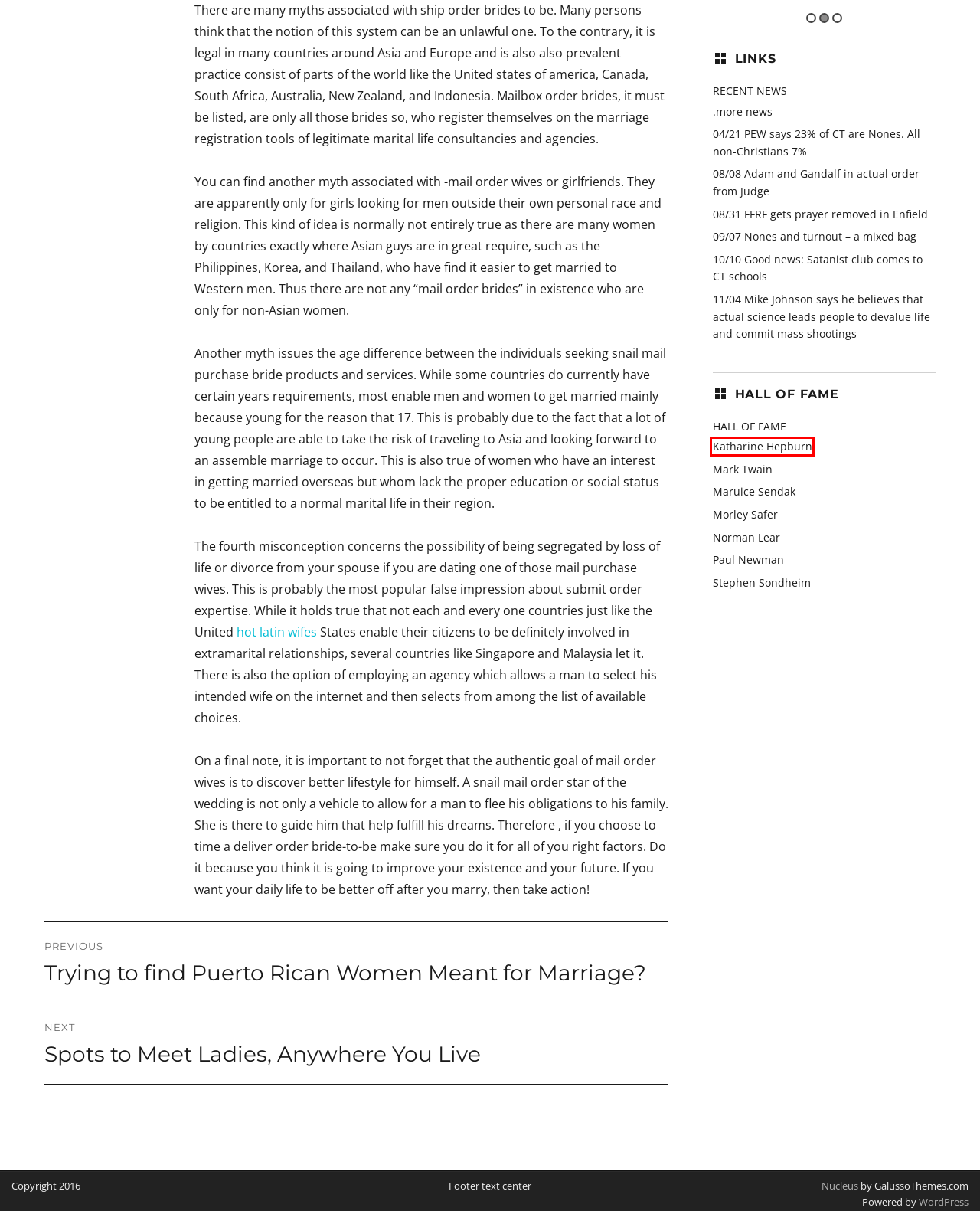You are provided with a screenshot of a webpage that has a red bounding box highlighting a UI element. Choose the most accurate webpage description that matches the new webpage after clicking the highlighted element. Here are your choices:
A. Secular Connecticut Hall of Fame: Mark Twain | Secular Connecticut
B. More News | Secular Connecticut
C. Secular Connecticut Hall of Fame: Paul Newman | Secular Connecticut
D. Trying to find Puerto Rican Women Meant for Marriage? | Secular Connecticut
E. Blog Tool, Publishing Platform, and CMS – WordPress.org
F. Nucleus - Free News Wordpress theme - GalussoThemes
G. After School Satan Club Comes To Connecticut - Connecticut Centinal
H. Secular Connecticut Hall of Fame: Katharine Hepburn | Secular Connecticut

H